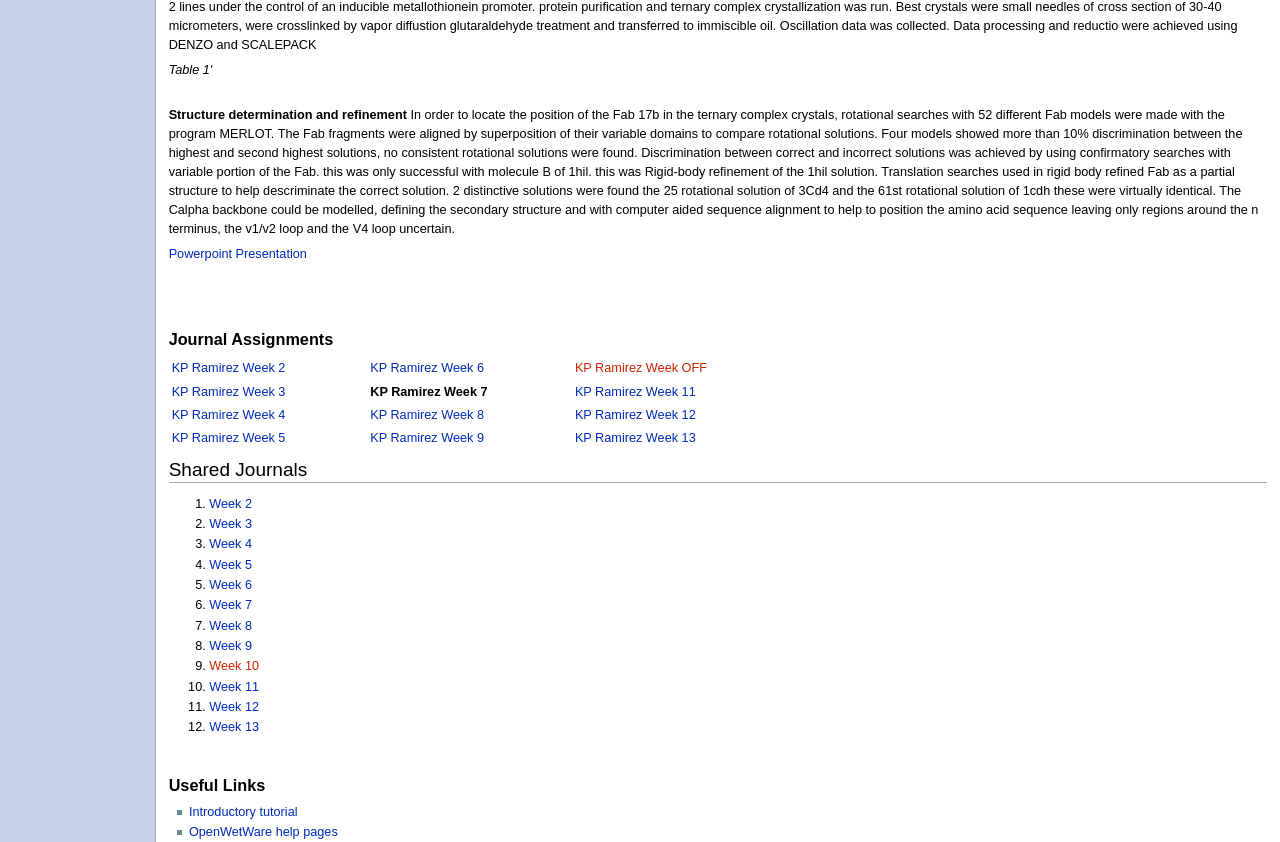Please locate the bounding box coordinates of the element that should be clicked to complete the given instruction: "Access the 'Introductory tutorial' link".

[0.148, 0.956, 0.232, 0.972]